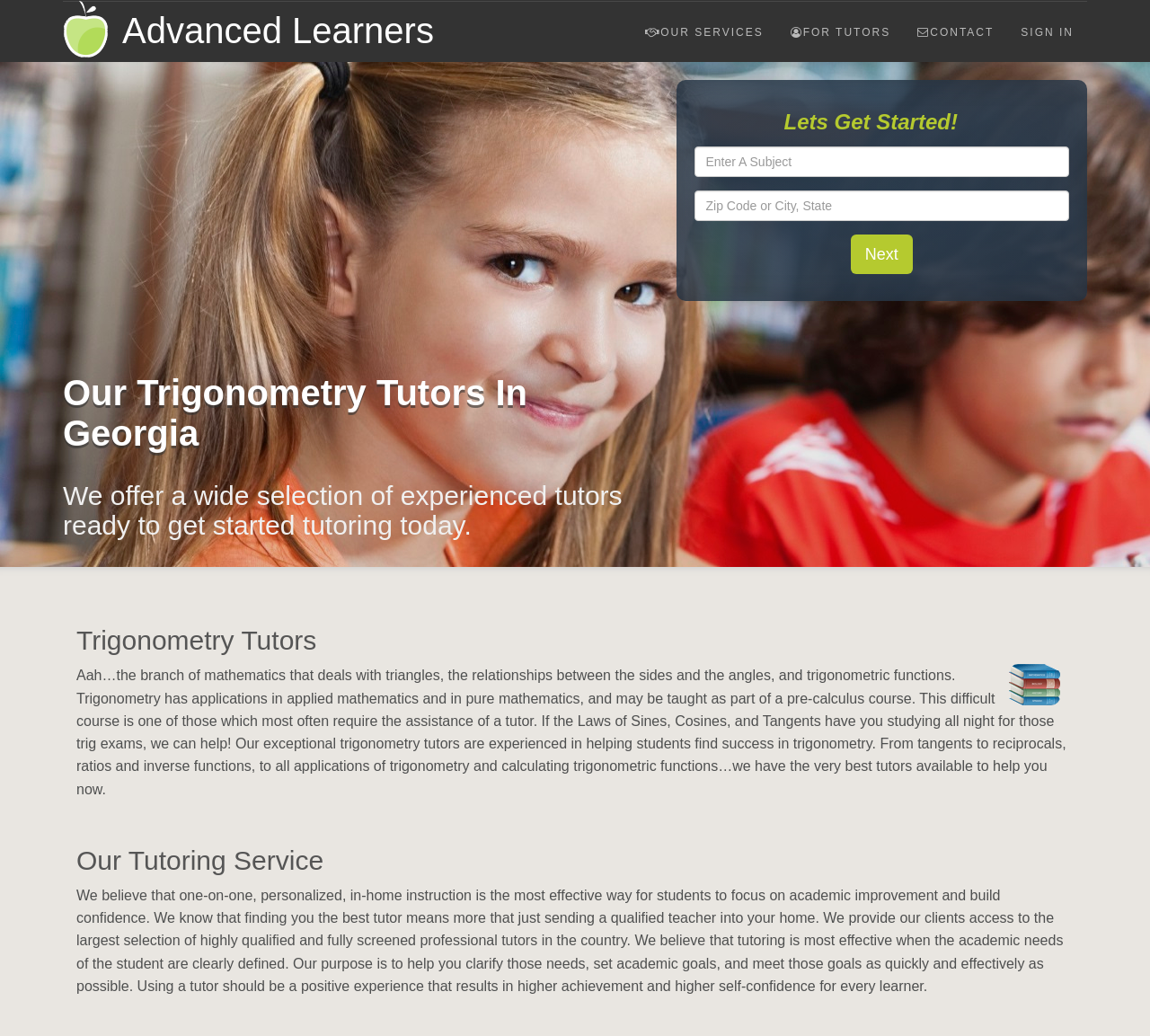Determine the webpage's heading and output its text content.

Our Trigonometry Tutors In Georgia